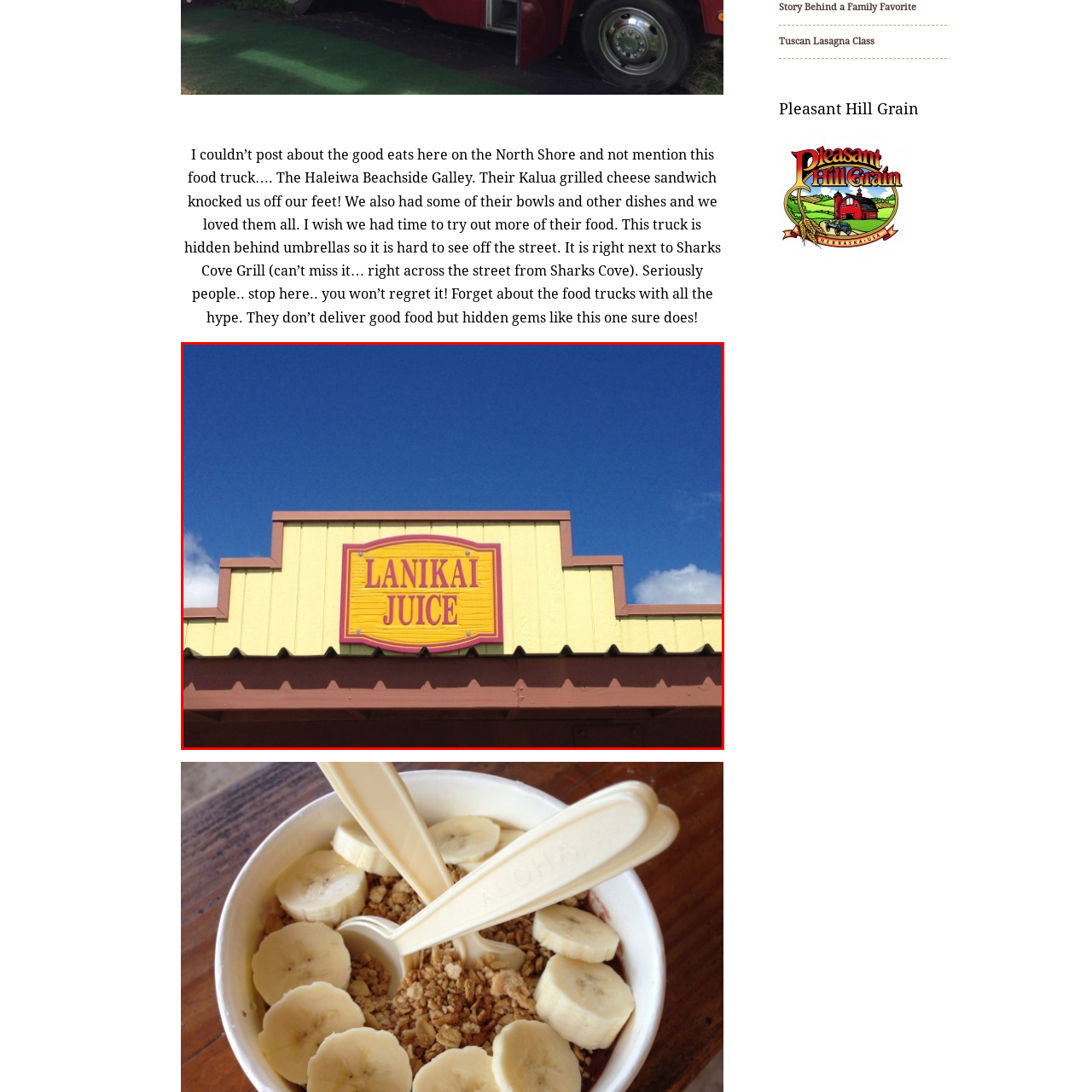Please analyze the elements within the red highlighted area in the image and provide a comprehensive answer to the following question: What is the color of the building's facade?

The sign is situated atop a charming building, characterized by a light yellow facade and a roof with brown accents. This implies that the building's facade is light yellow in color.